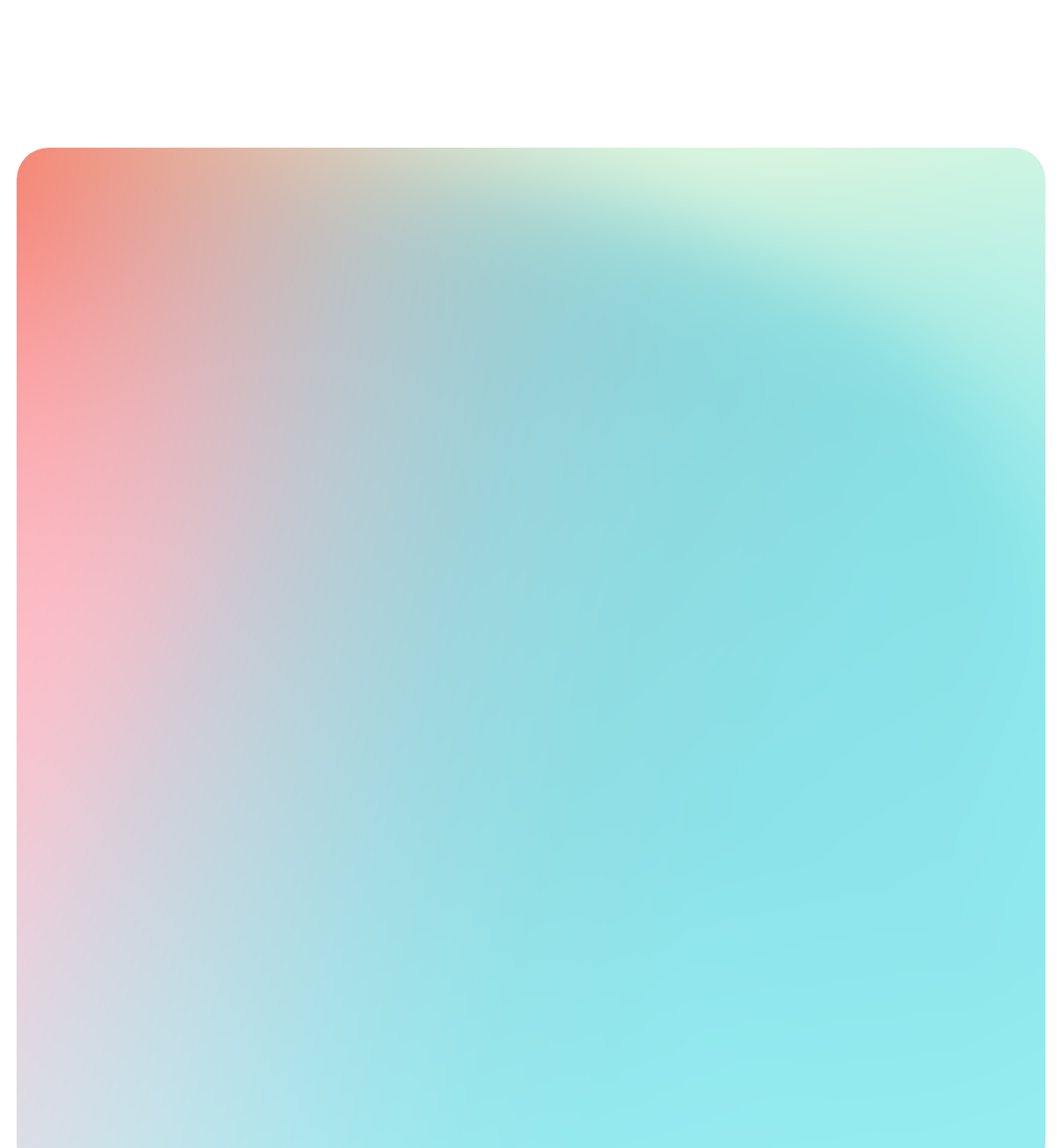Refer to the image and provide a thorough answer to this question:
What is the purpose of the 'Contact' button?

I found a button labeled 'Contact' with a control type of 'dialog-contact', which suggests that clicking this button will open a dialog for contacting someone or something.